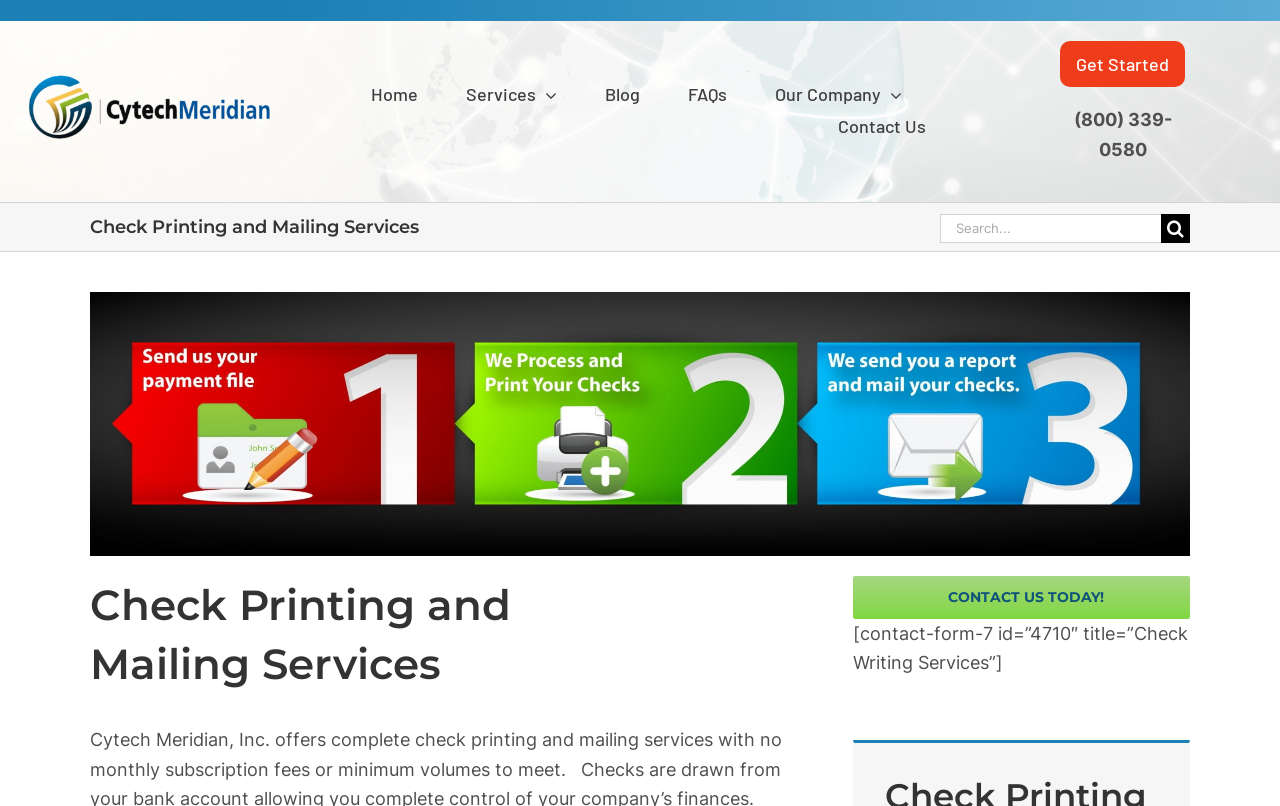Select the bounding box coordinates of the element I need to click to carry out the following instruction: "Go to the 'Home' page".

[0.29, 0.099, 0.326, 0.139]